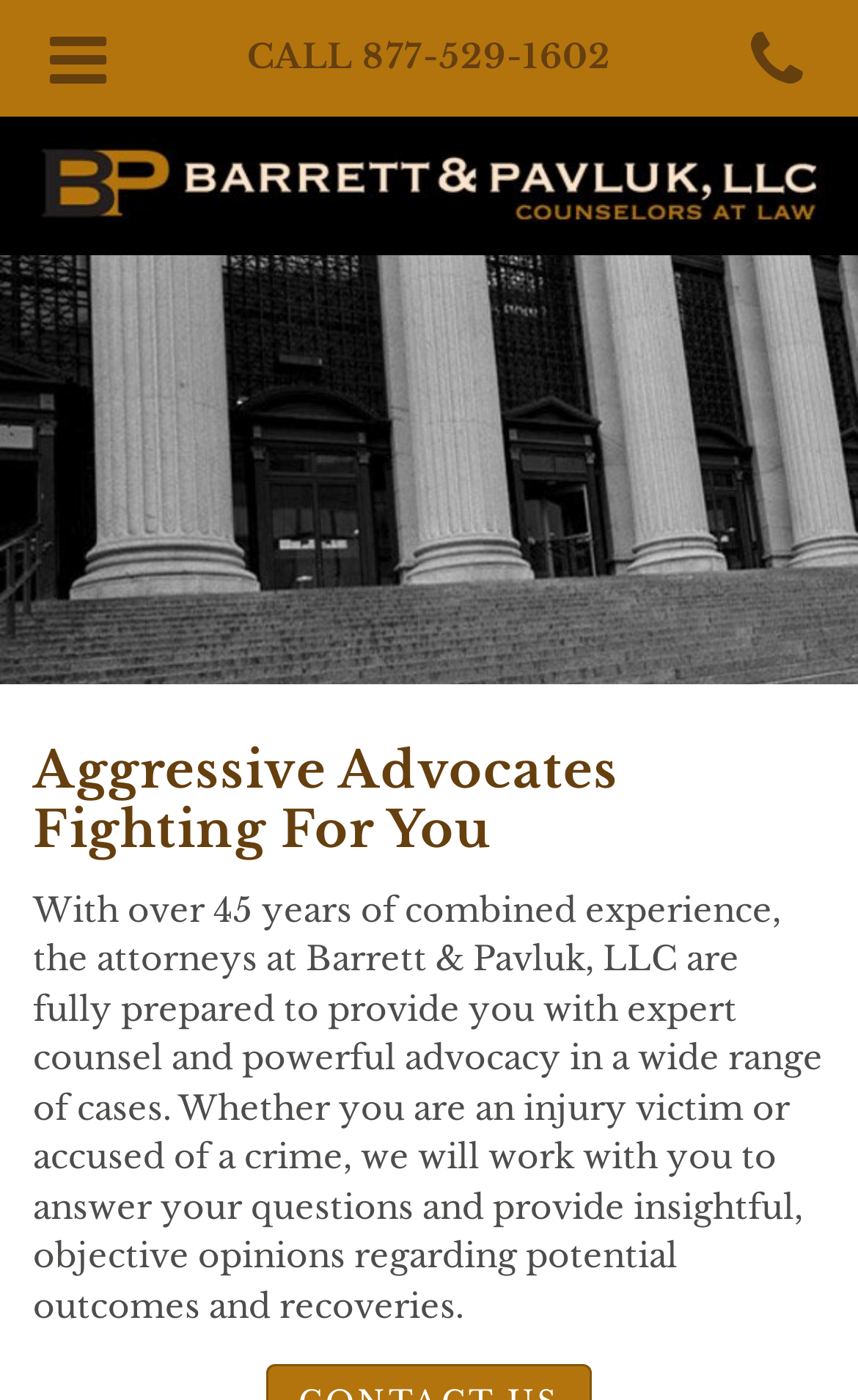What is the phone number to call?
Please give a detailed answer to the question using the information shown in the image.

I found the phone number by looking at the link element with the text '877-529-1602' which is located near the top of the page, next to the 'CALL' static text.